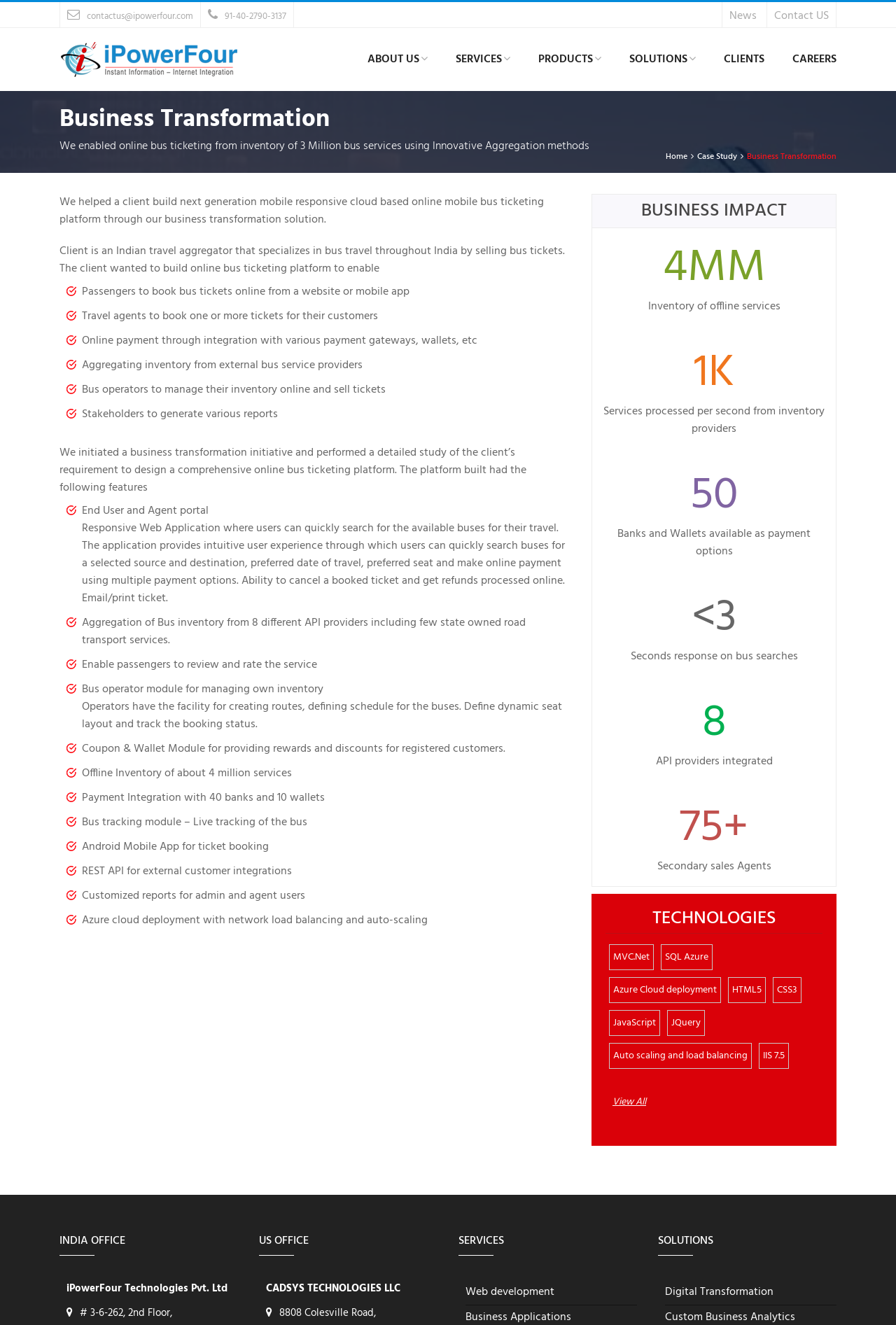Please identify the bounding box coordinates of the element's region that I should click in order to complete the following instruction: "Get in touch through 'contactus@ipowerfour.com'". The bounding box coordinates consist of four float numbers between 0 and 1, i.e., [left, top, right, bottom].

[0.097, 0.007, 0.216, 0.018]